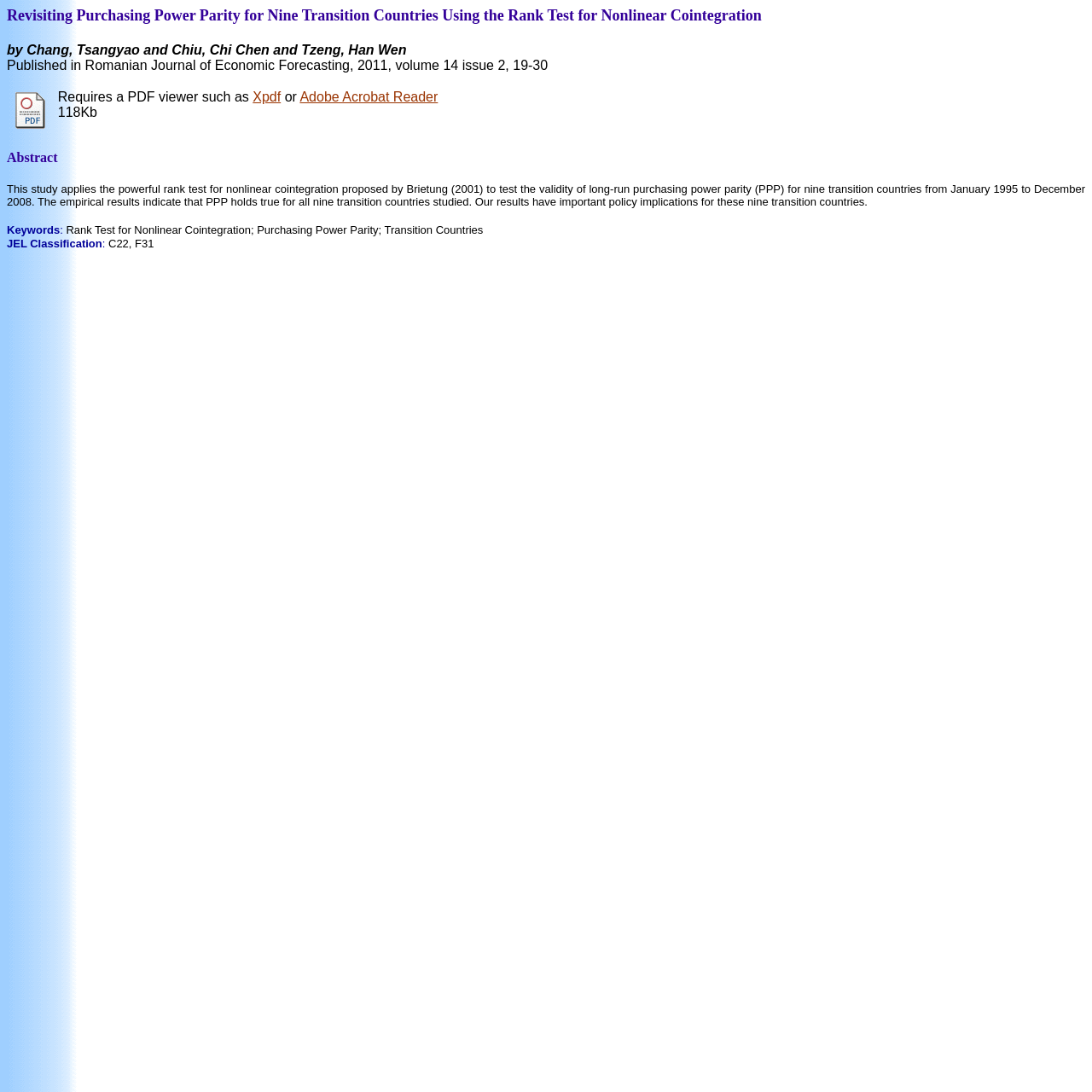What are the keywords of the article?
Please answer using one word or phrase, based on the screenshot.

Rank Test for Nonlinear Cointegration; Purchasing Power Parity; Transition Countries